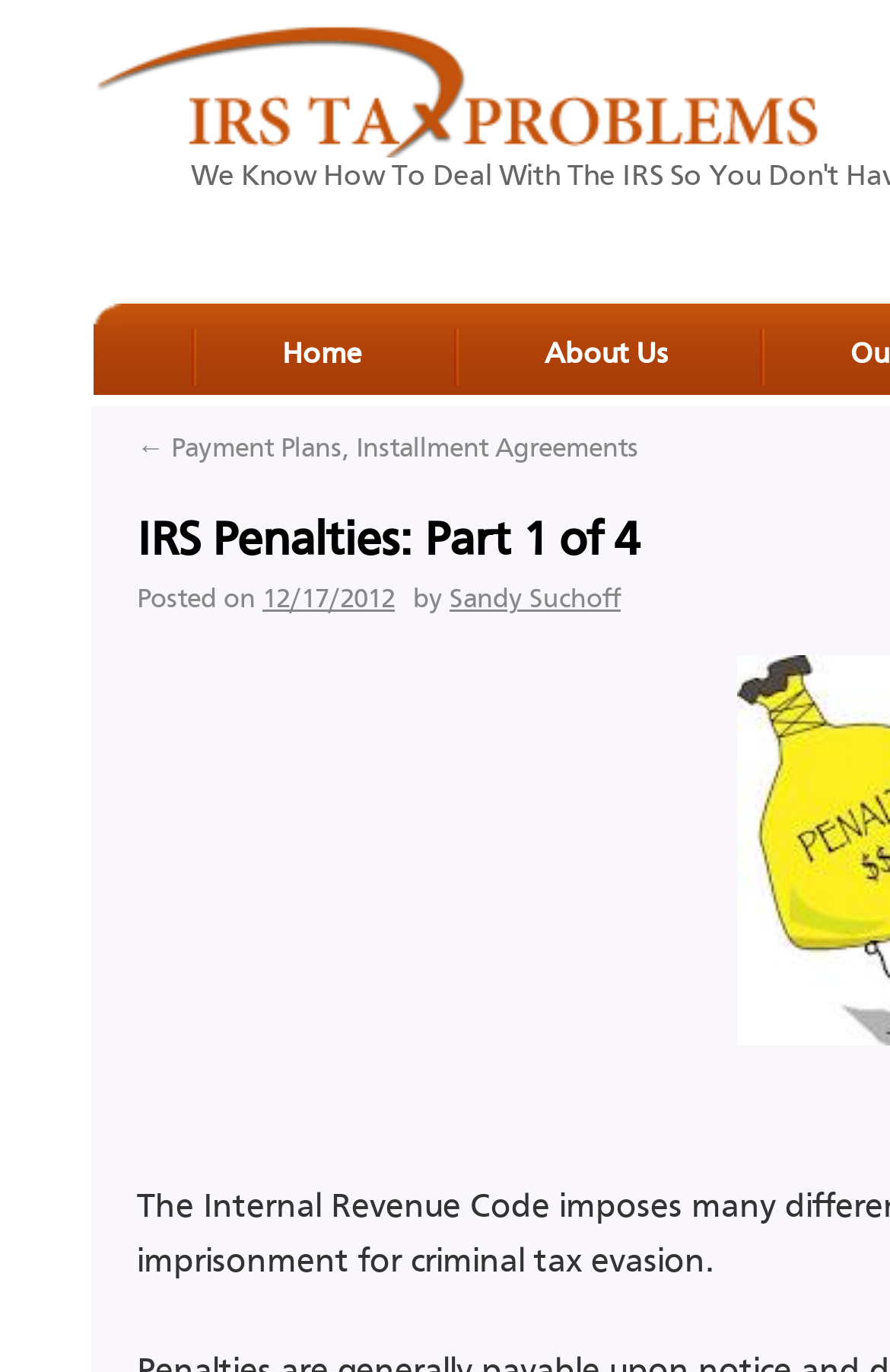Is this webpage about tax-related topics?
Look at the image and provide a short answer using one word or a phrase.

Yes